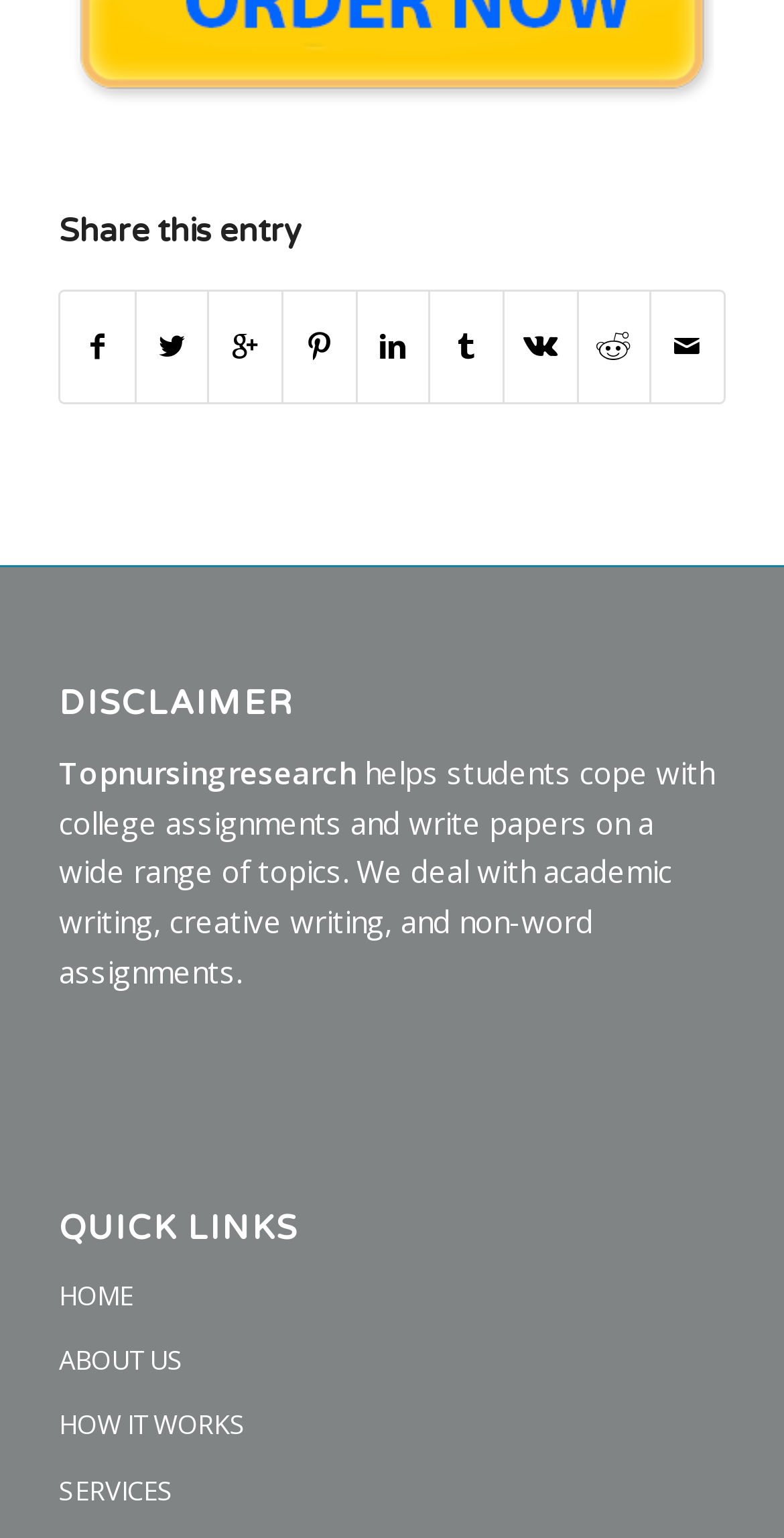Answer briefly with one word or phrase:
What is the disclaimer section about?

Disclaimer